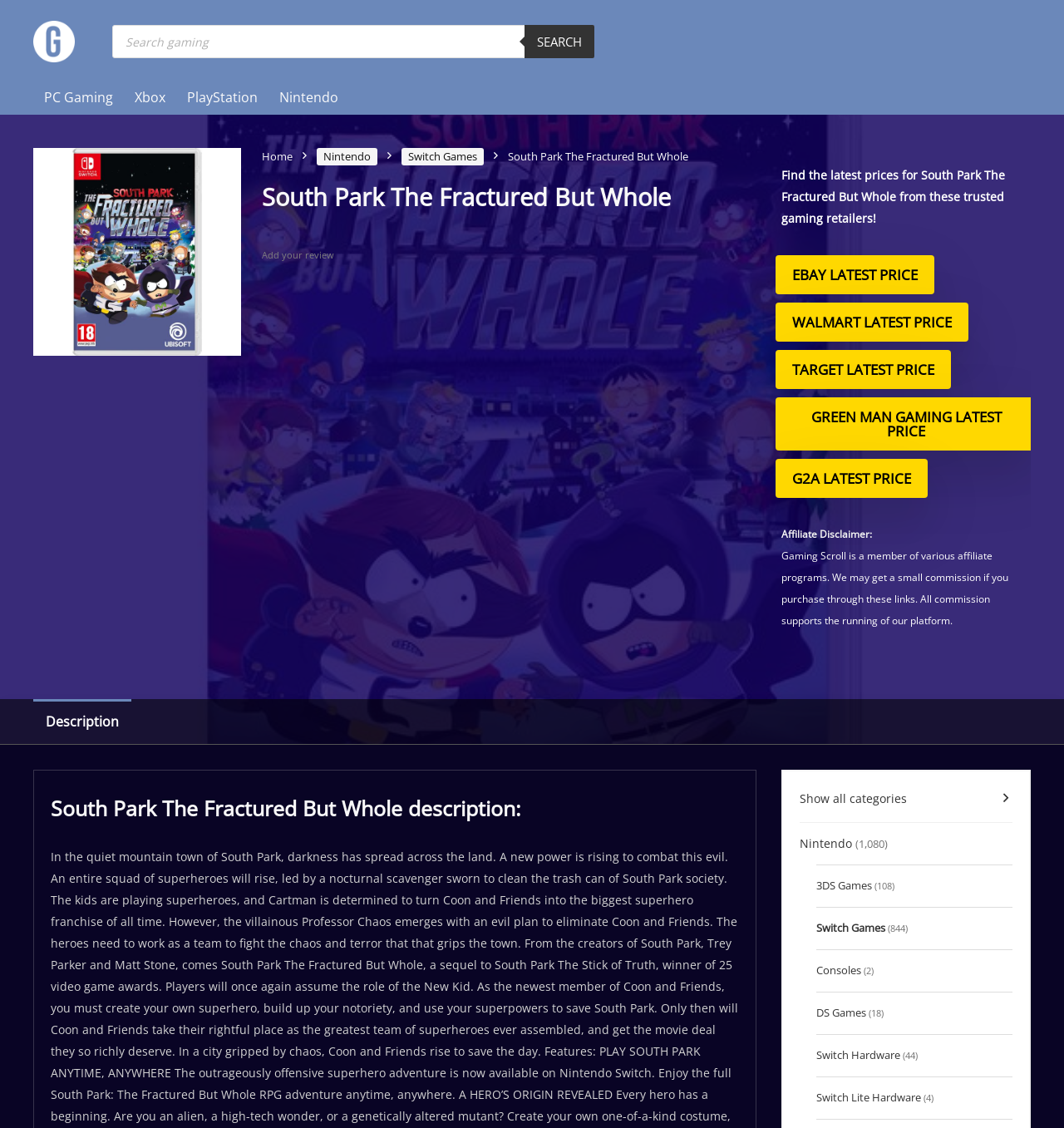Determine the bounding box coordinates of the section I need to click to execute the following instruction: "View South Park The Fractured But Whole description". Provide the coordinates as four float numbers between 0 and 1, i.e., [left, top, right, bottom].

[0.031, 0.62, 0.123, 0.66]